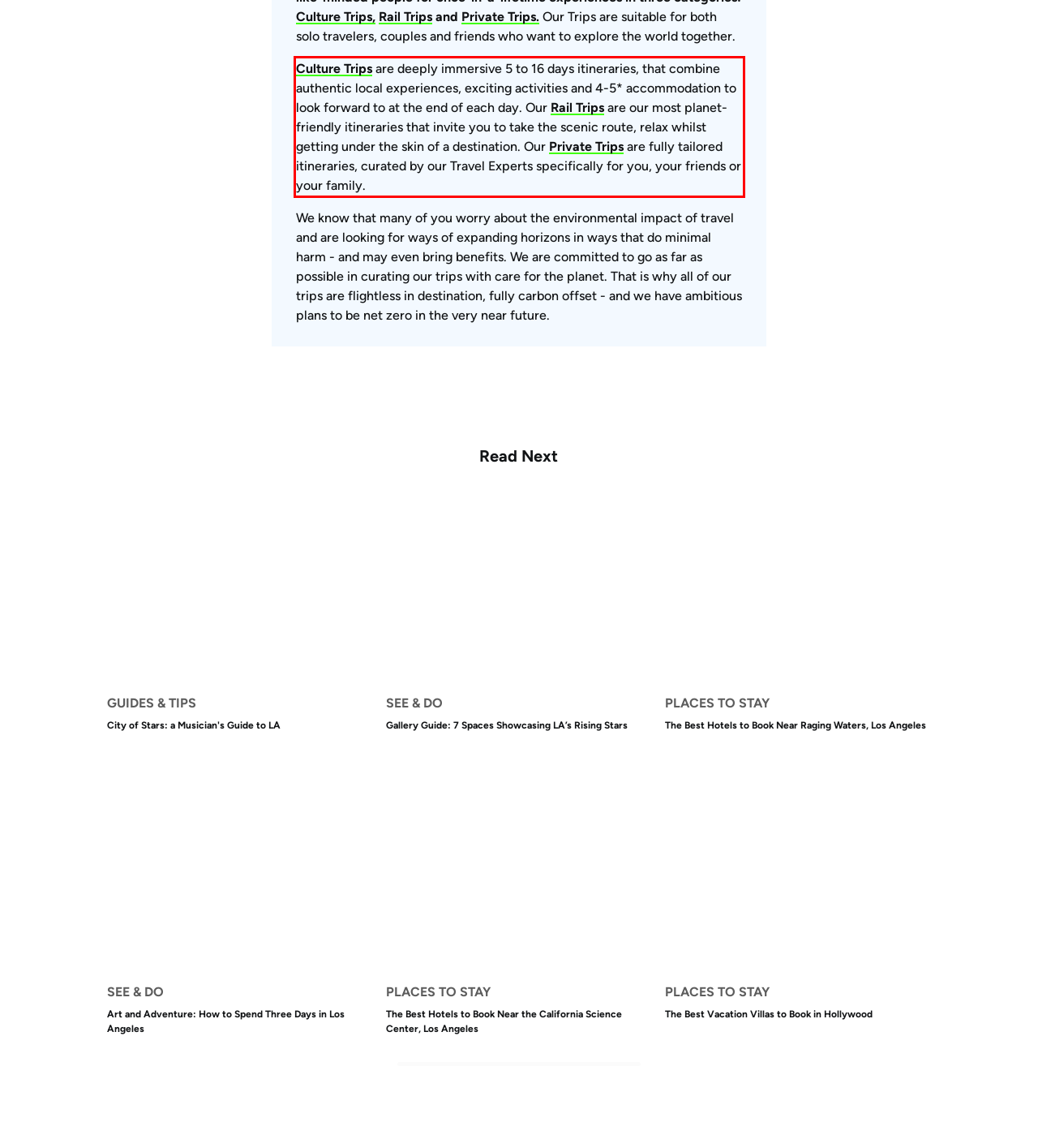Using the webpage screenshot, recognize and capture the text within the red bounding box.

Culture Trips are deeply immersive 5 to 16 days itineraries, that combine authentic local experiences, exciting activities and 4-5* accommodation to look forward to at the end of each day. Our Rail Trips are our most planet-friendly itineraries that invite you to take the scenic route, relax whilst getting under the skin of a destination. Our Private Trips are fully tailored itineraries, curated by our Travel Experts specifically for you, your friends or your family.